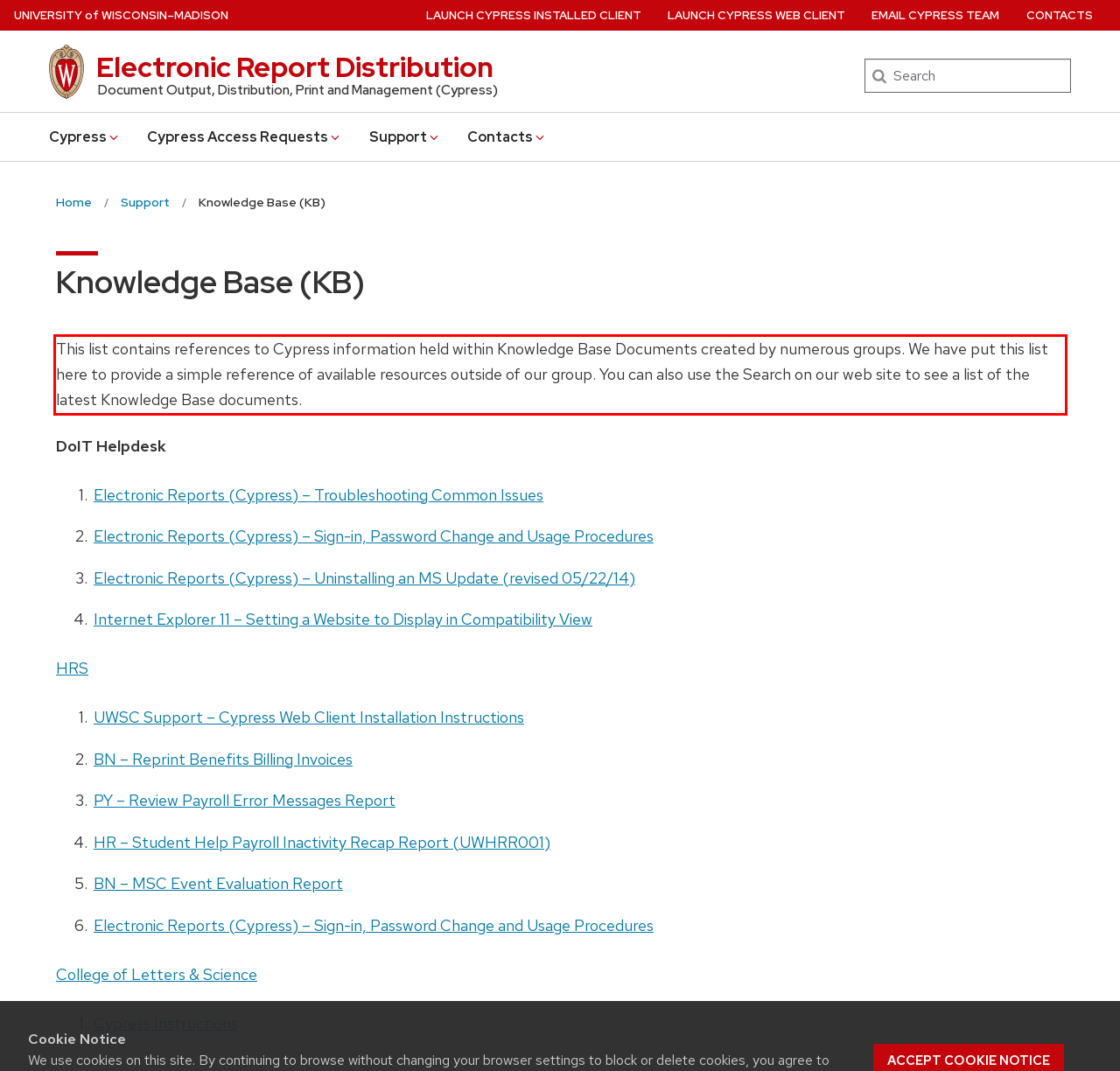Please perform OCR on the text within the red rectangle in the webpage screenshot and return the text content.

This list contains references to Cypress information held within Knowledge Base Documents created by numerous groups. We have put this list here to provide a simple reference of available resources outside of our group. You can also use the Search on our web site to see a list of the latest Knowledge Base documents.